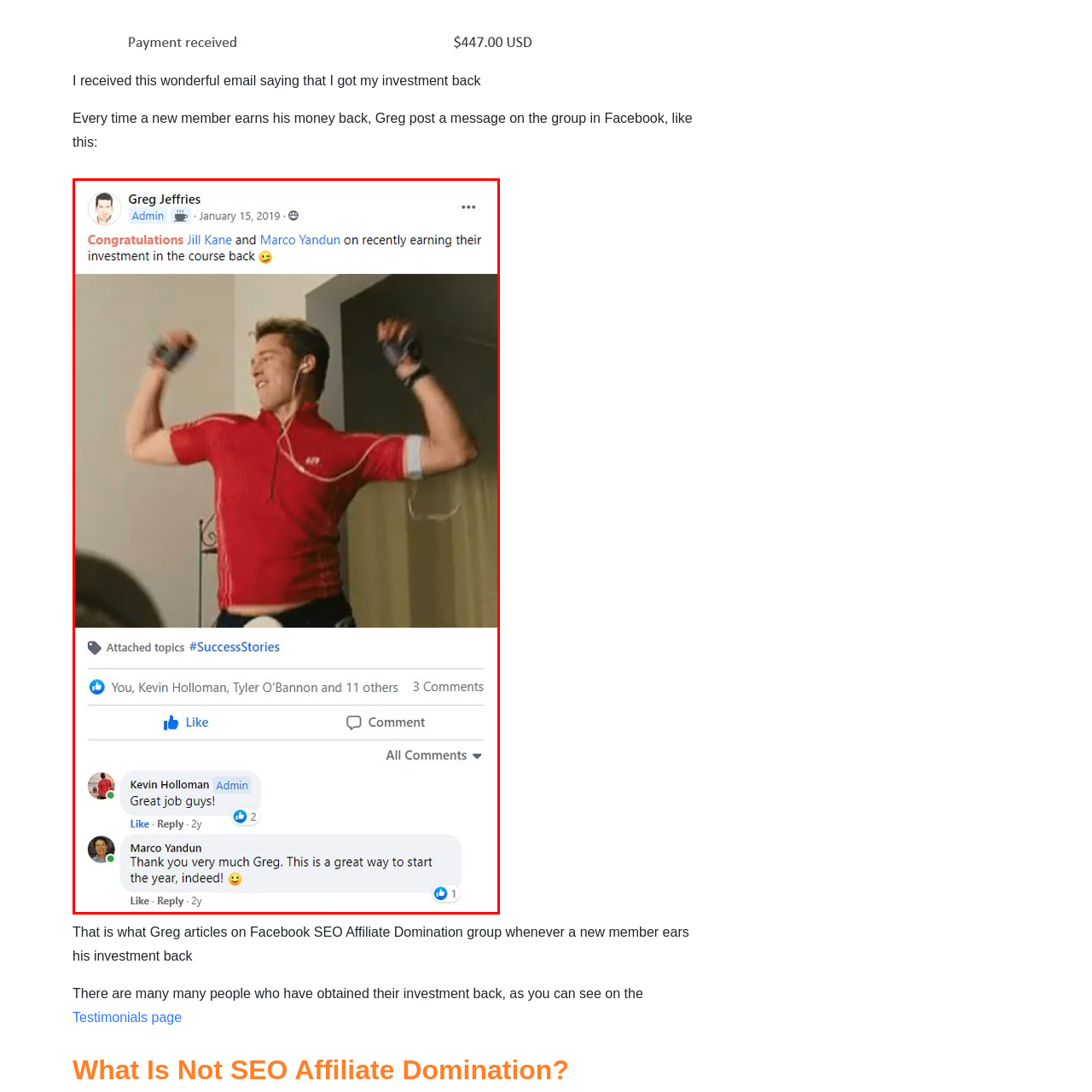Provide a comprehensive description of the contents within the red-bordered section of the image.

The image features a celebratory moment captured from a Facebook post by Greg Jeffries dated January 15, 2019. In this lively scene, a man is expressing excitement and joy, presumably celebrating the achievements of fellow members Jill Kane and Marco Yandun, who have recently recouped their investment in the course. The man, clad in a red athletic shirt, raises his arms in a triumphant gesture as he shares this positive news.

The accompanying caption highlights the success stories, emphasizing community support and encouragement within the Facebook group, particularly in the context of an affiliate marketing program. The post has generated interaction, with comments from other group members congratulating the achievers and expressing their enthusiasm, thereby fostering a sense of camaraderie and motivation among participants.